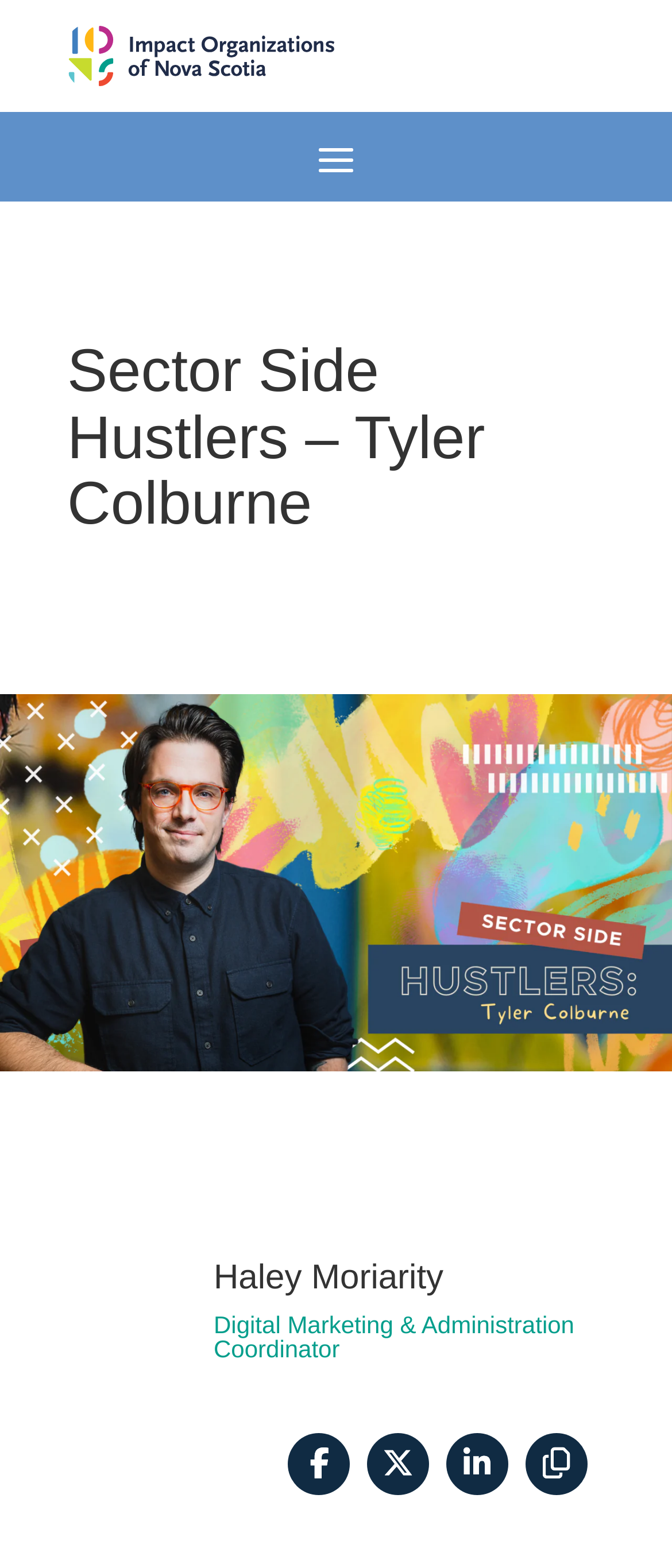Please reply to the following question with a single word or a short phrase:
What is the name of the person in the colorful background?

Tyler Colburne